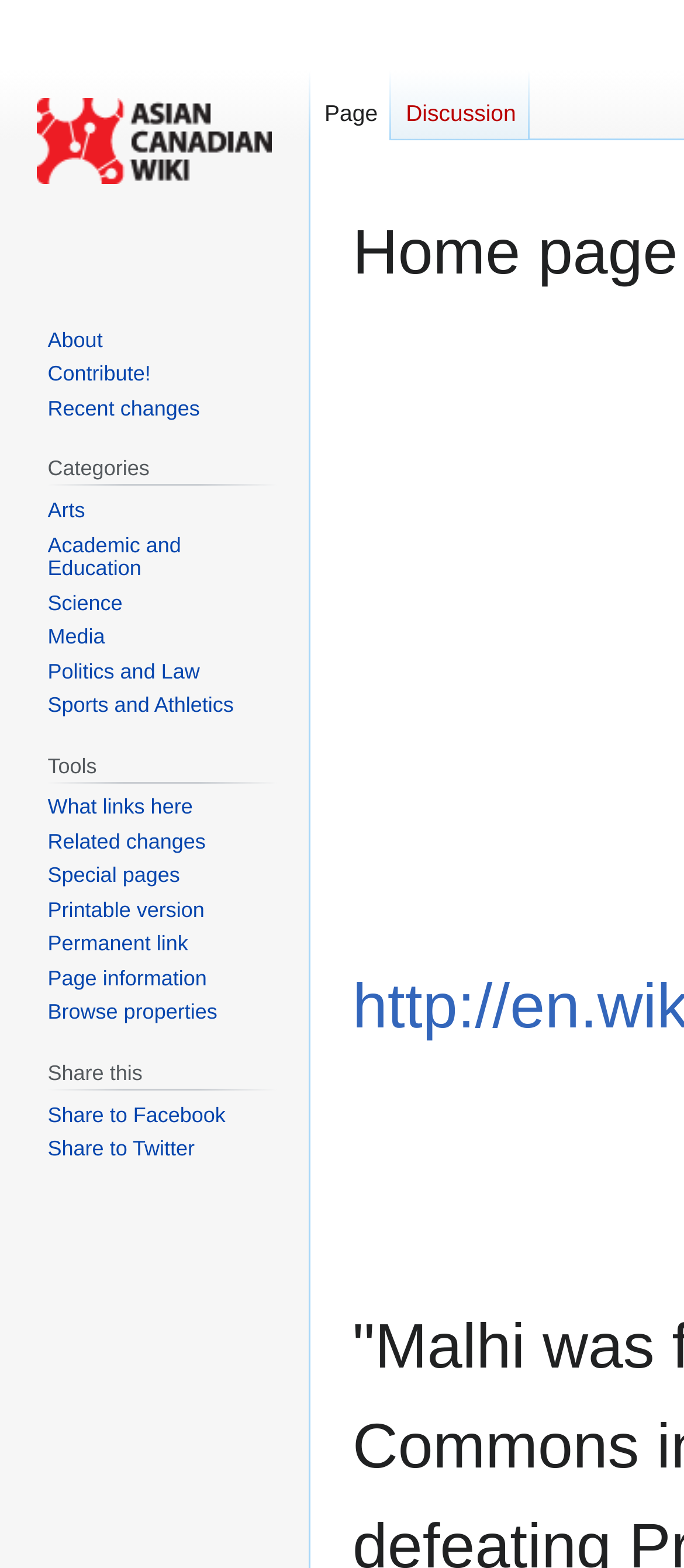Please identify the bounding box coordinates of the region to click in order to complete the task: "Contribute!". The coordinates must be four float numbers between 0 and 1, specified as [left, top, right, bottom].

[0.07, 0.231, 0.22, 0.246]